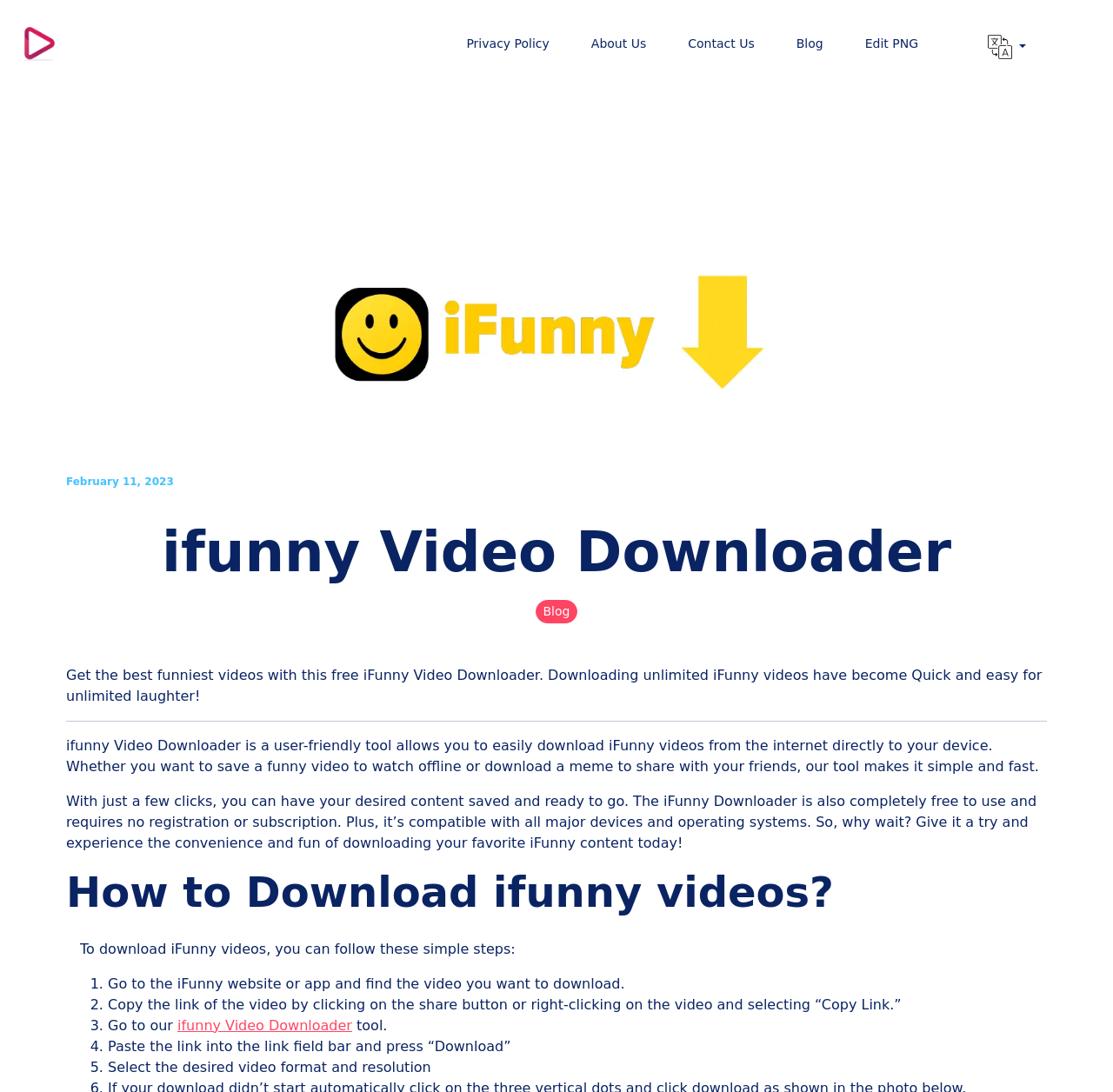What is the benefit of using the iFunny Video Downloader tool?
Could you answer the question with a detailed and thorough explanation?

The webpage suggests that using the iFunny Video Downloader tool allows users to experience the convenience and fun of downloading their favorite iFunny content, making it easy to save funny videos to watch offline or share with friends.